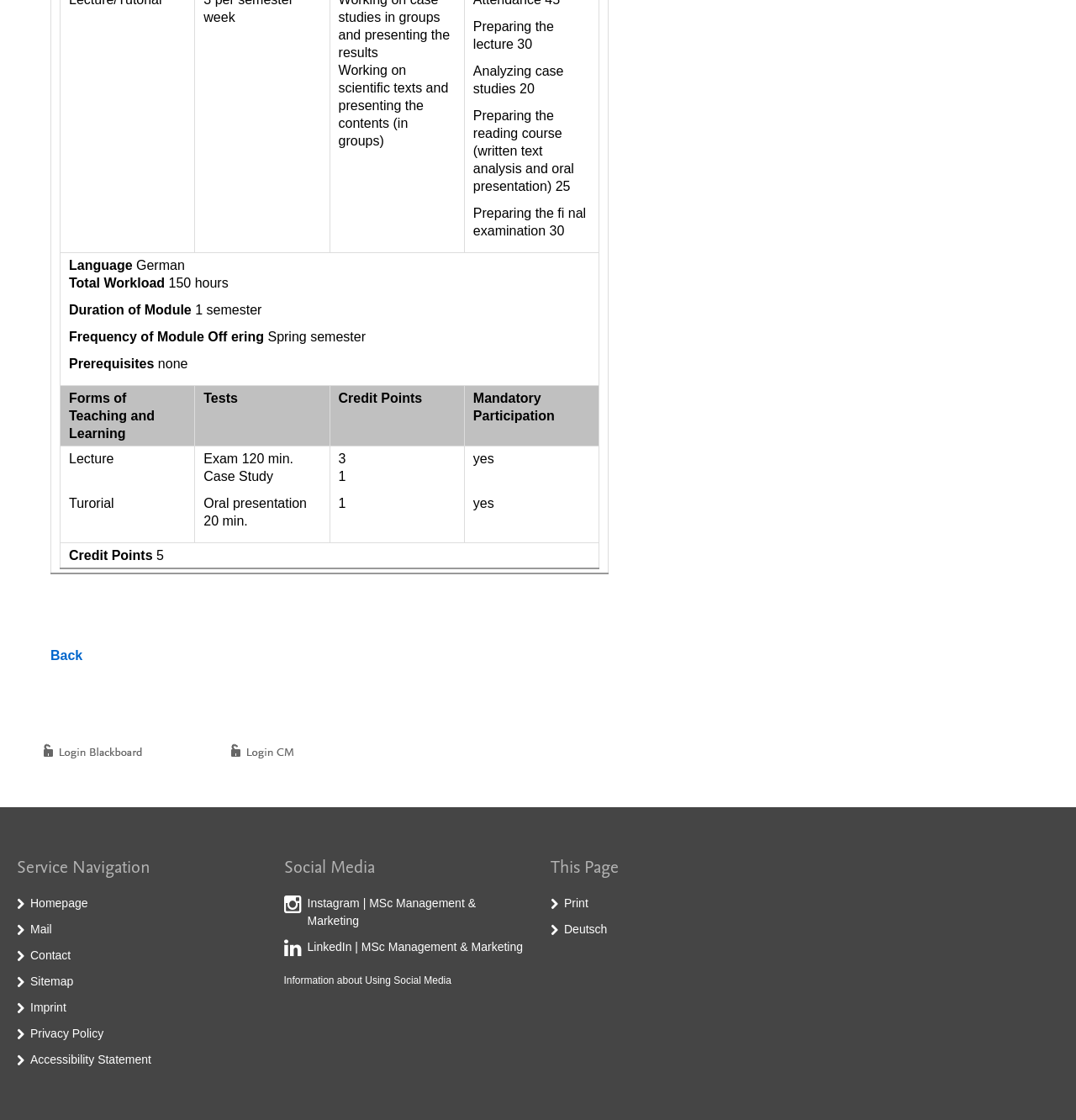Locate the bounding box coordinates of the UI element described by: "Privacy Policy". The bounding box coordinates should consist of four float numbers between 0 and 1, i.e., [left, top, right, bottom].

[0.028, 0.917, 0.096, 0.929]